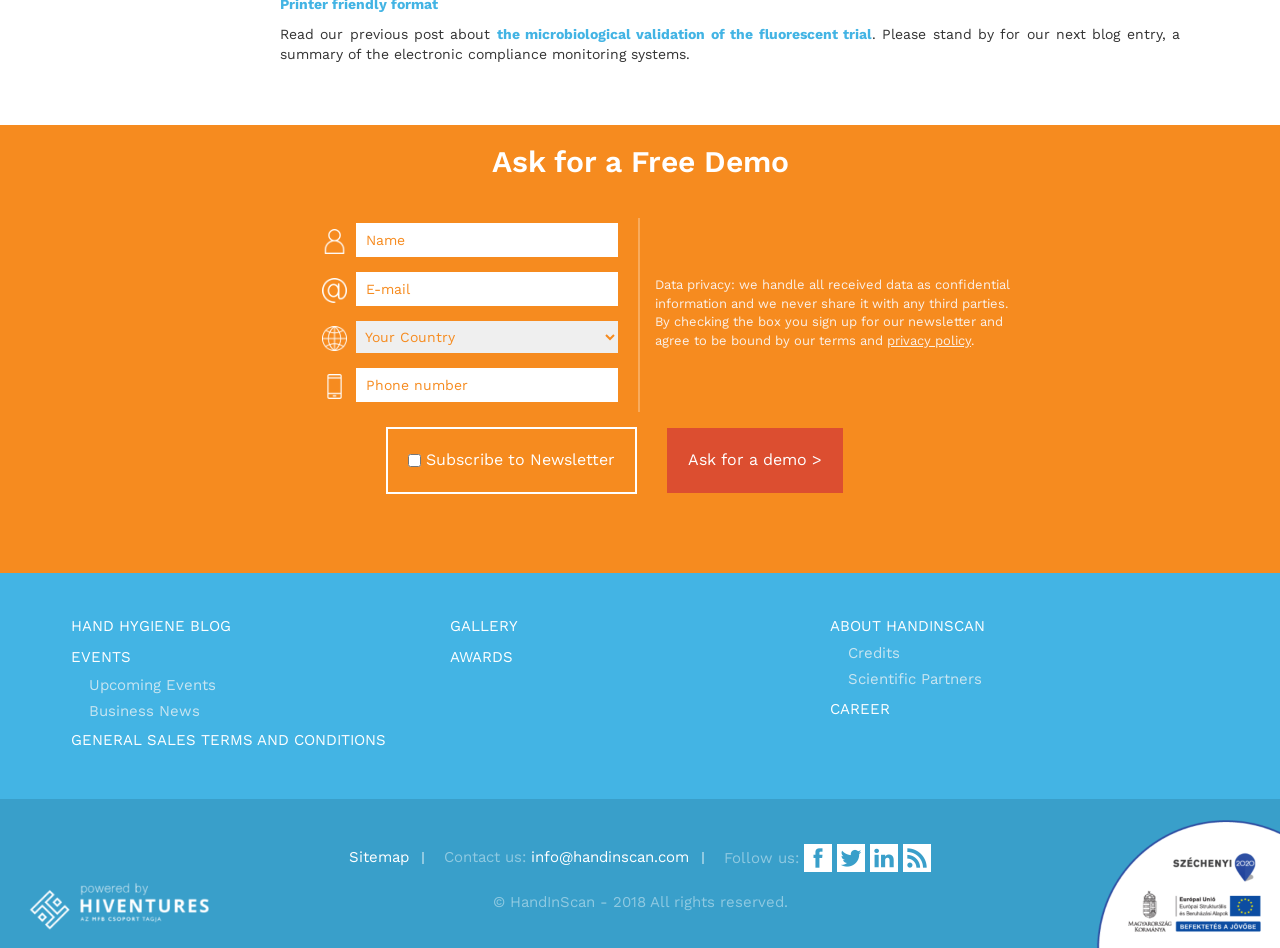Based on the element description: "privacy policy", identify the UI element and provide its bounding box coordinates. Use four float numbers between 0 and 1, [left, top, right, bottom].

[0.693, 0.351, 0.759, 0.367]